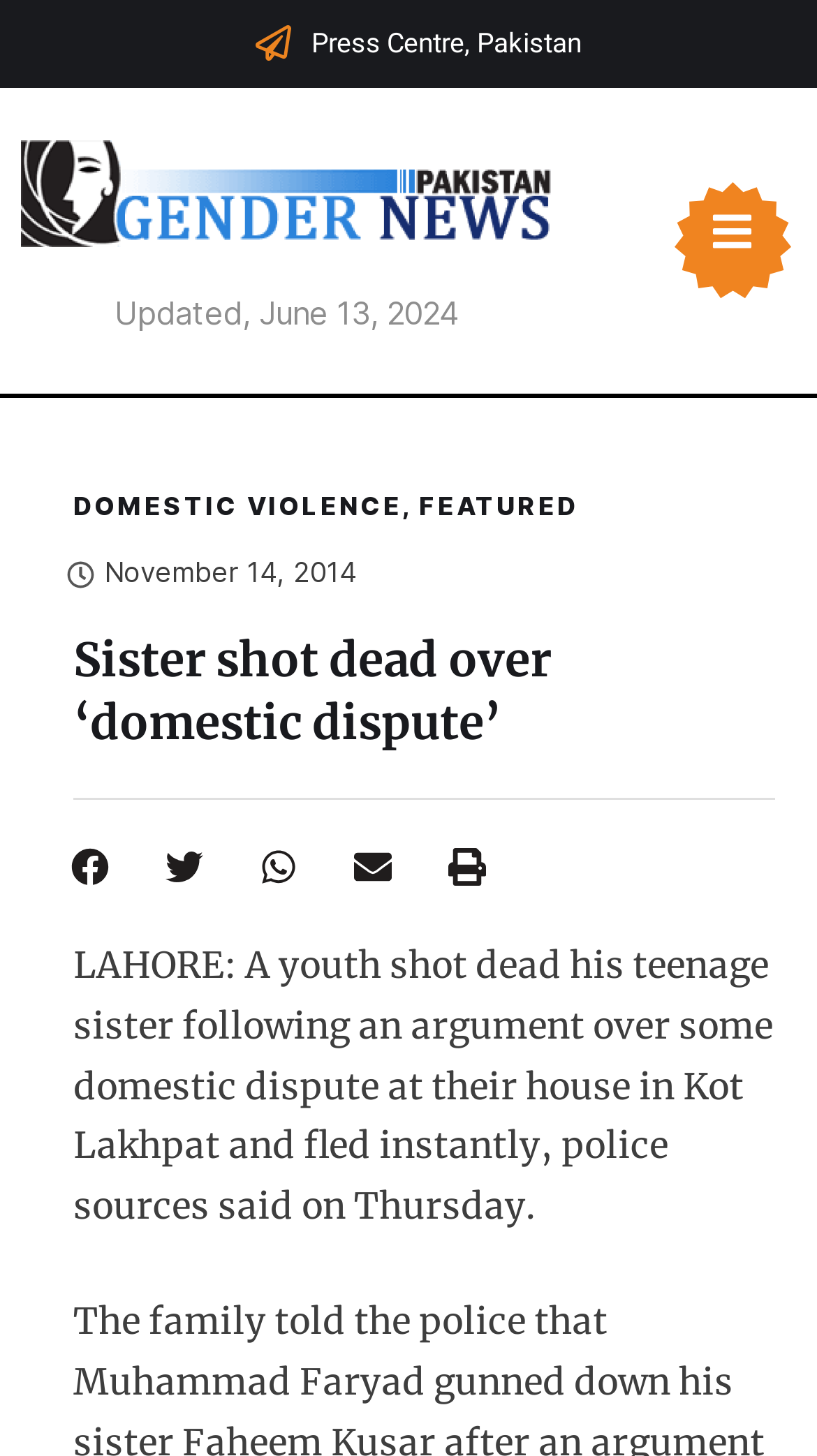Locate the bounding box of the UI element described by: "aria-label="Share on print"" in the given webpage screenshot.

[0.513, 0.578, 0.628, 0.614]